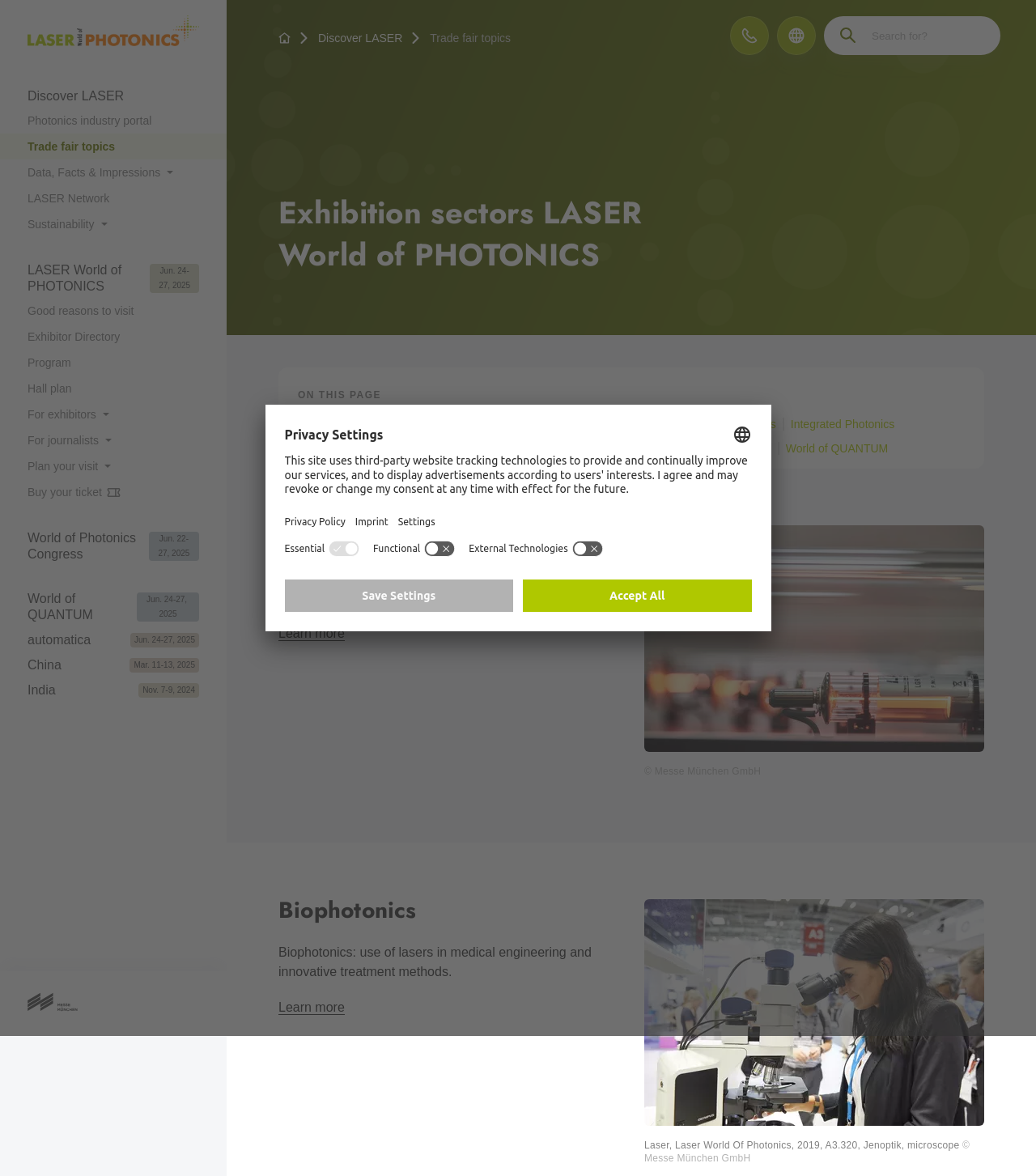Can you identify and provide the main heading of the webpage?

Exhibition sectors LASER World of PHOTONICS